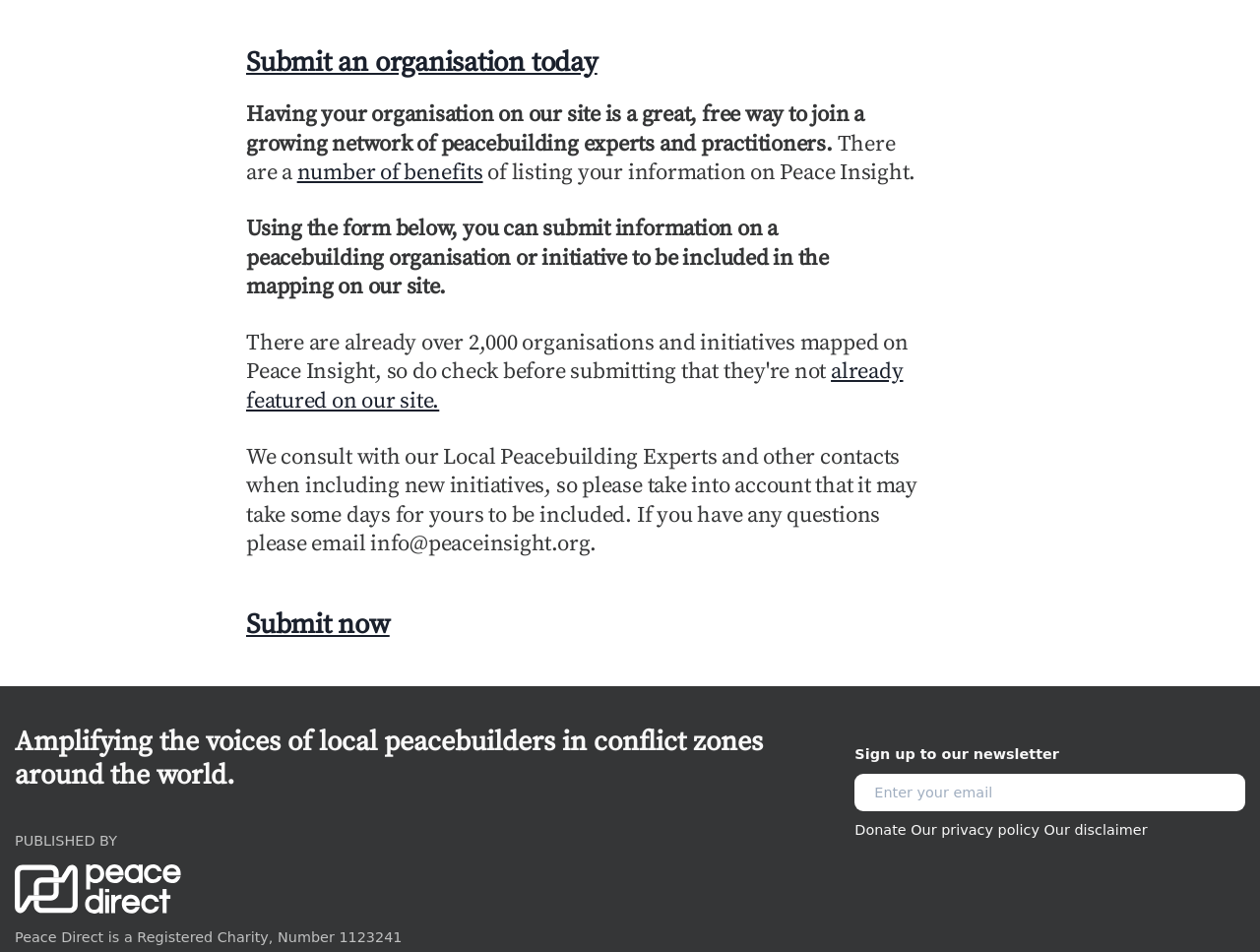What is the charity number of Peace Direct?
Based on the image, answer the question in a detailed manner.

The charity number of Peace Direct is mentioned in the link element with ID 111, which states that Peace Direct is a Registered Charity, Number 1123241.